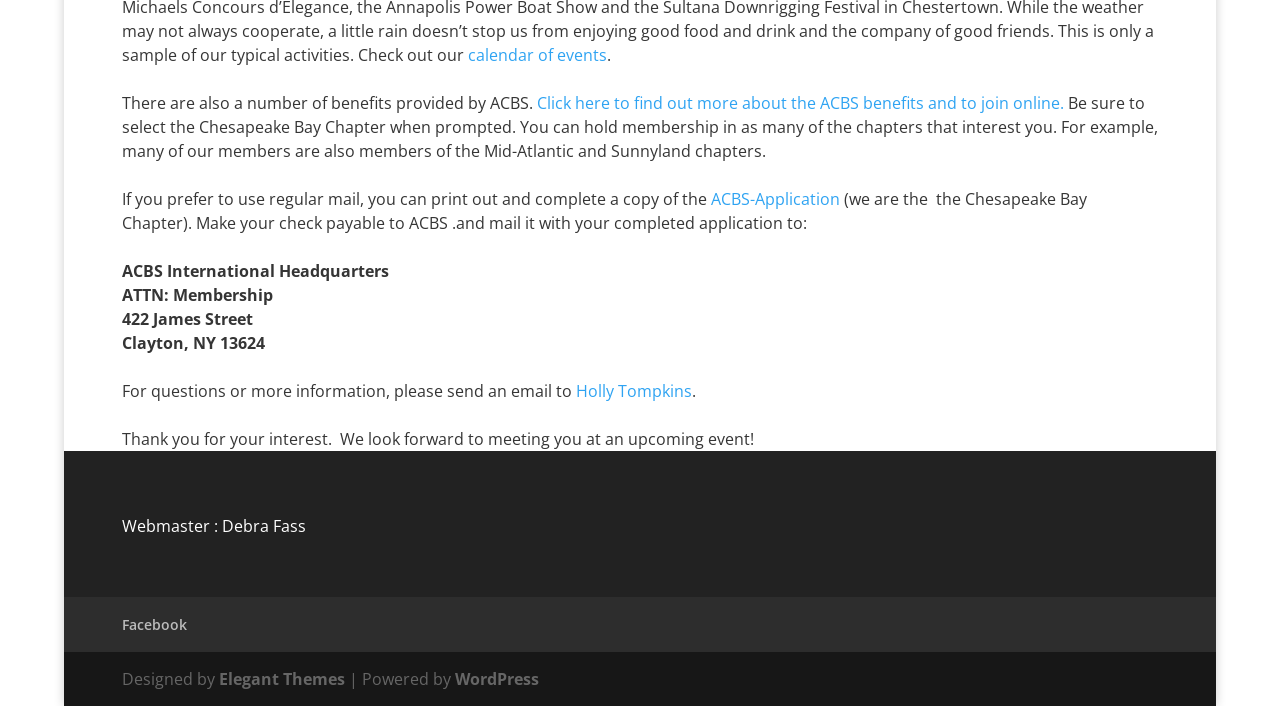Locate the UI element described by Elegant Themes and provide its bounding box coordinates. Use the format (top-left x, top-left y, bottom-right x, bottom-right y) with all values as floating point numbers between 0 and 1.

[0.171, 0.947, 0.269, 0.978]